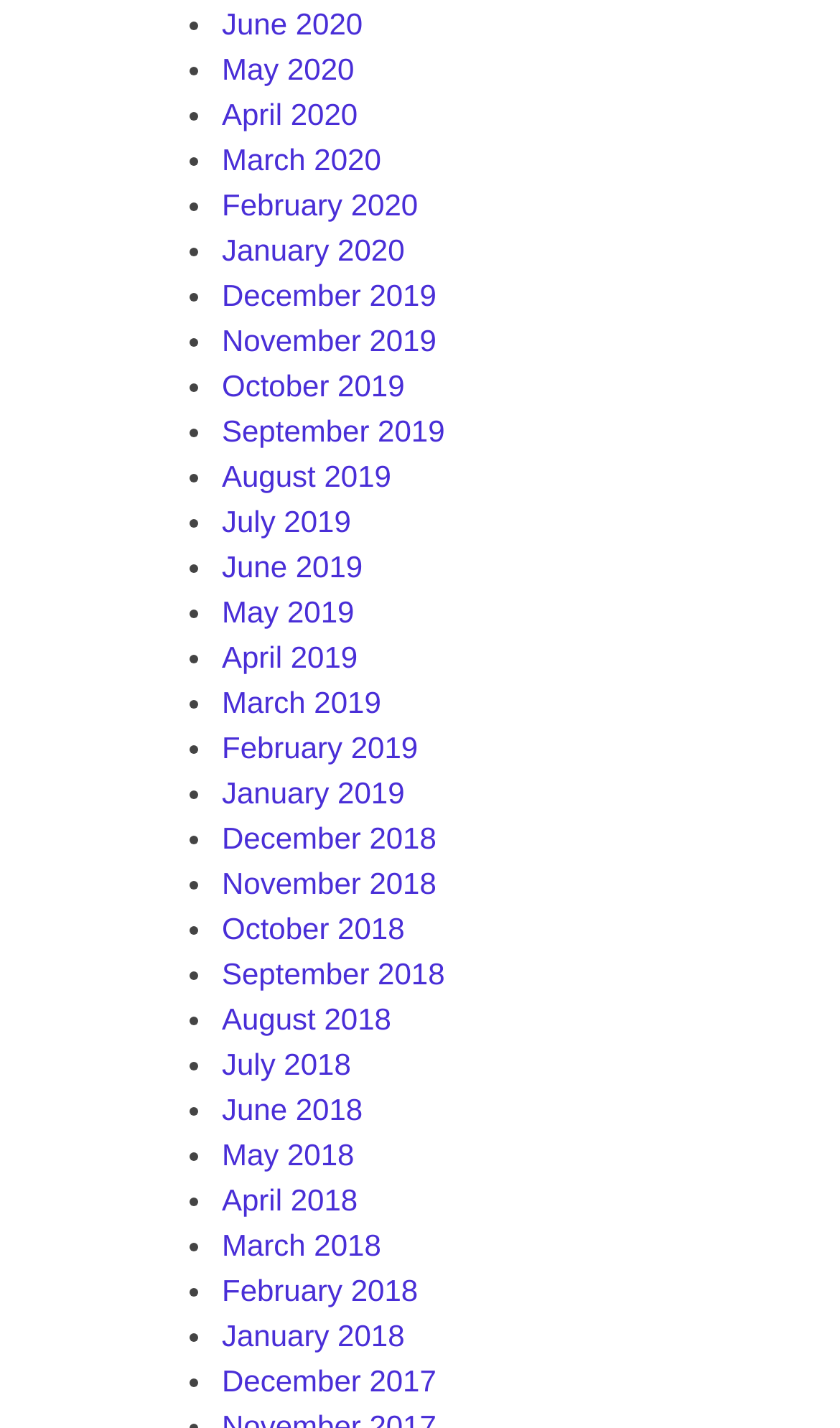Are the months listed in chronological order? Based on the image, give a response in one word or a short phrase.

Yes